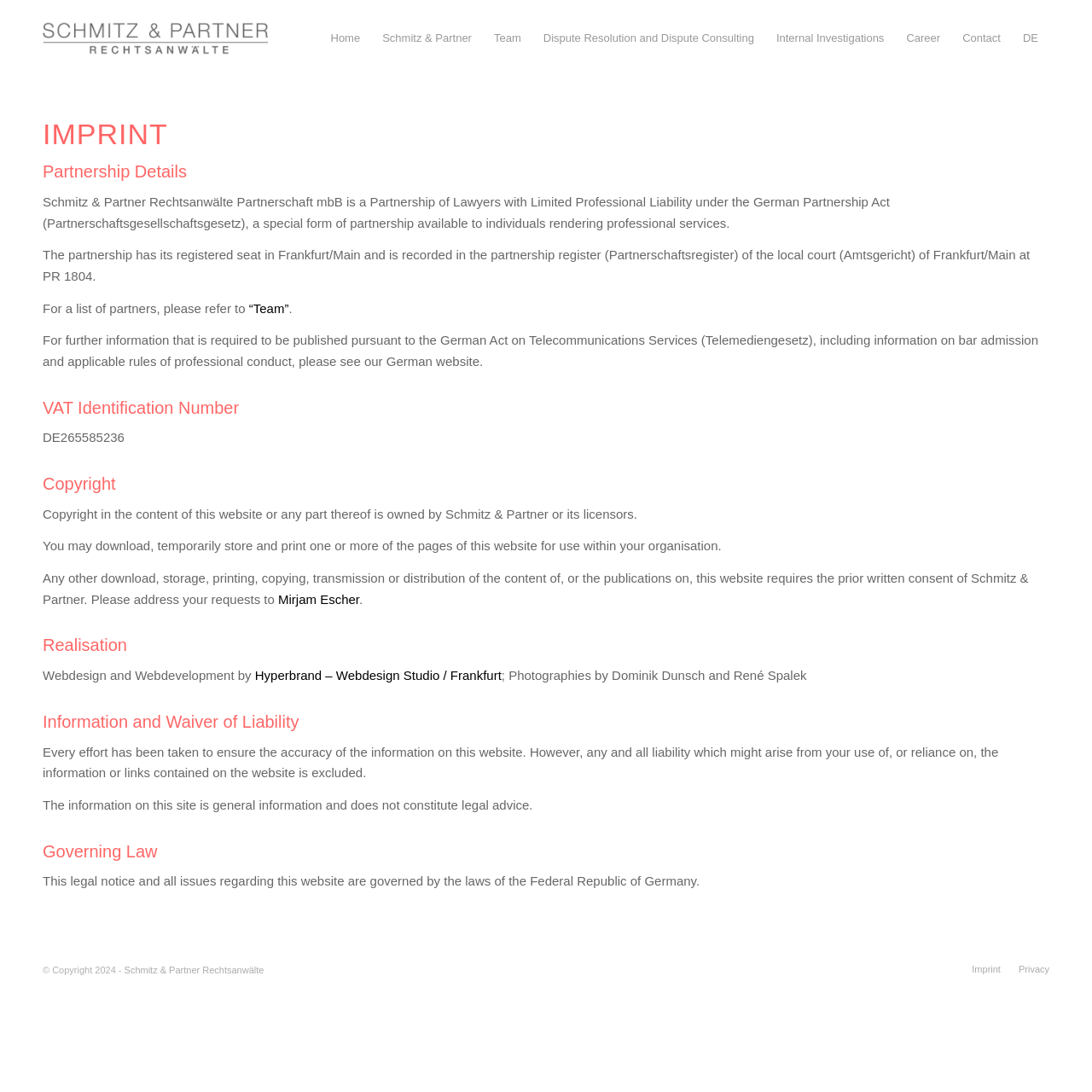Locate the bounding box coordinates of the area that needs to be clicked to fulfill the following instruction: "Check the Imprint information". The coordinates should be in the format of four float numbers between 0 and 1, namely [left, top, right, bottom].

[0.89, 0.883, 0.916, 0.892]